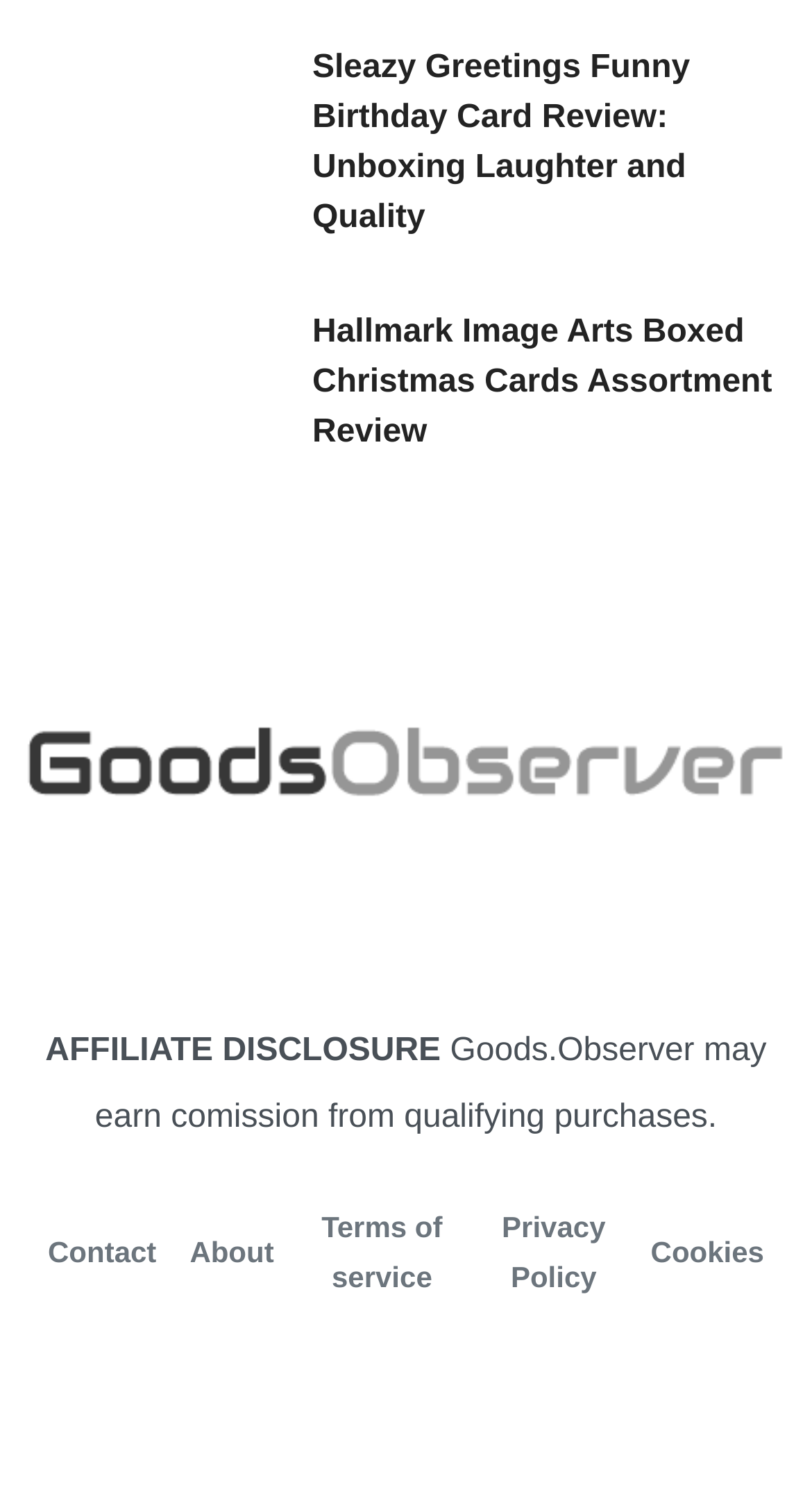Specify the bounding box coordinates of the element's region that should be clicked to achieve the following instruction: "View the Hallmark Image Arts Boxed Christmas Cards Assortment Review". The bounding box coordinates consist of four float numbers between 0 and 1, in the format [left, top, right, bottom].

[0.385, 0.204, 0.962, 0.304]